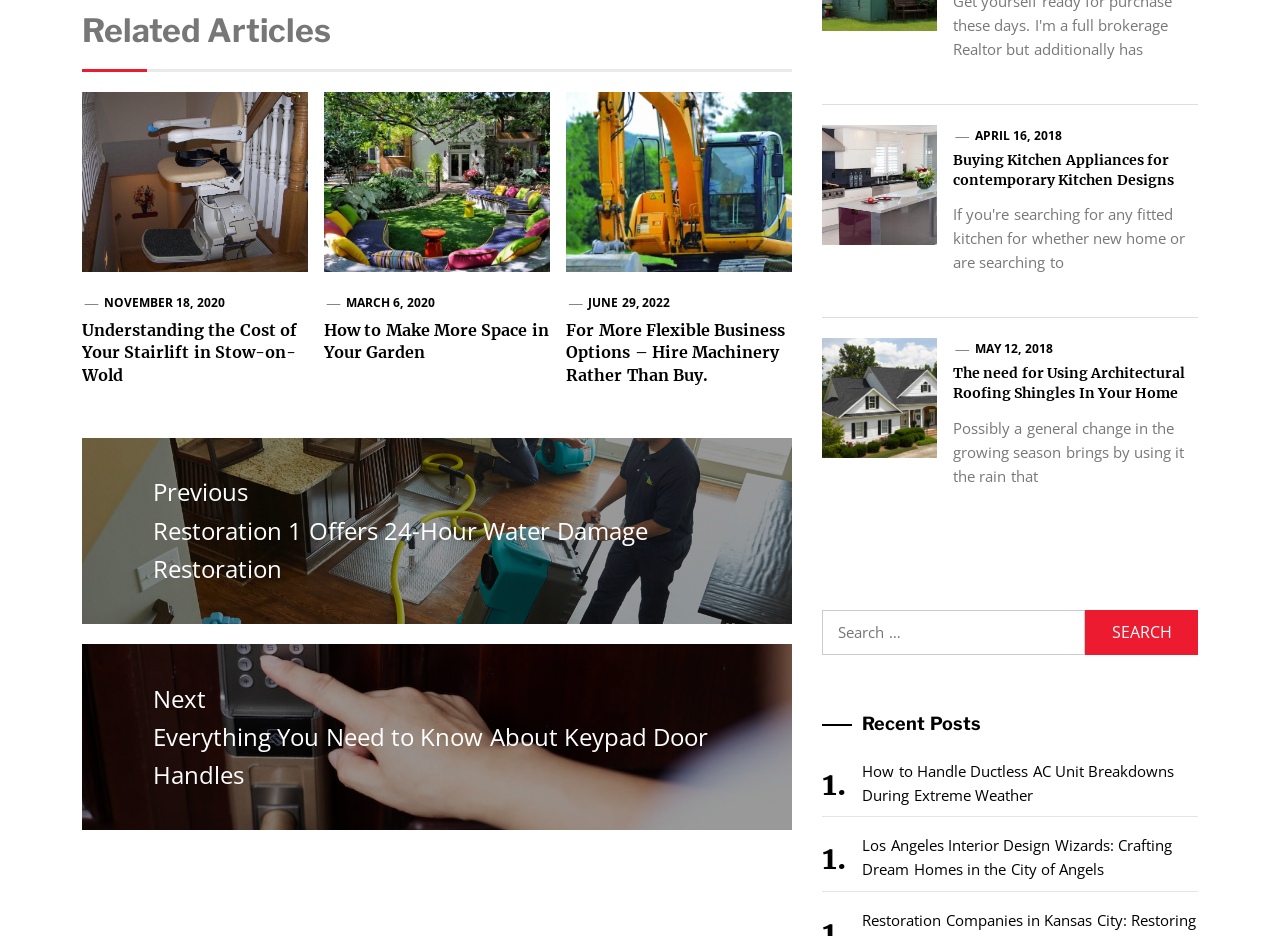Please locate the bounding box coordinates of the element that needs to be clicked to achieve the following instruction: "Click on the link 'For More Flexible Business Options – Hire Machinery Rather Than Buy.'". The coordinates should be four float numbers between 0 and 1, i.e., [left, top, right, bottom].

[0.442, 0.342, 0.613, 0.411]